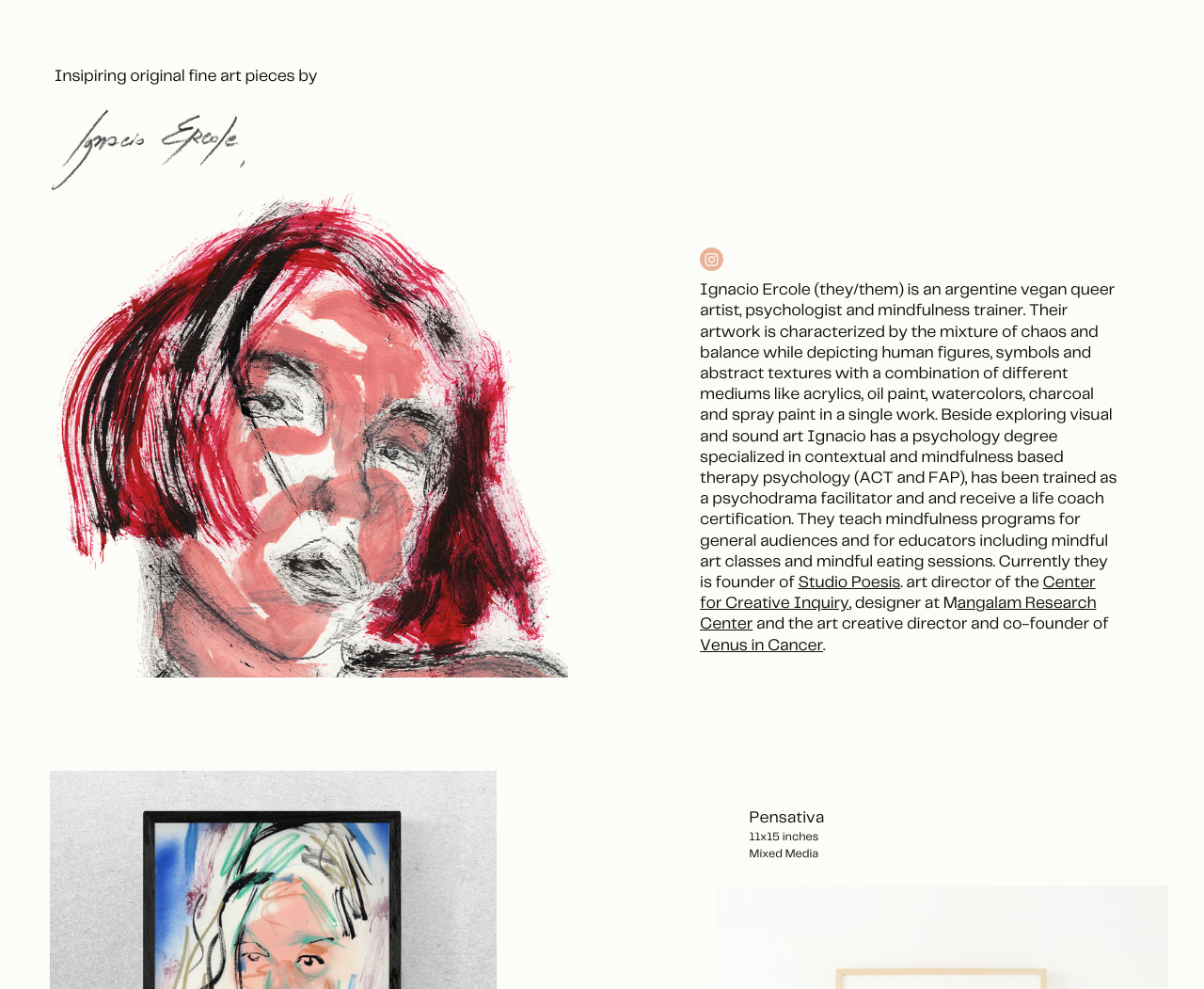Offer an in-depth caption of the entire webpage.

The webpage showcases Origina Fine Art pieces by Ignacio Ercole. At the top, there is a brief introduction to the artist's work, stating that it is characterized by a mix of chaos and balance, featuring human figures, symbols, and abstract textures created with various mediums. 

Below the introduction, there are two images, one smaller and one larger, taking up a significant portion of the page. The smaller image is positioned near the top-left corner, while the larger image occupies most of the left side of the page.

On the right side of the page, there is a section dedicated to the artist's bio and credentials. It starts with a brief description of Ignacio Ercole, including their pronouns, profession, and interests. This section also lists the artist's affiliations, including links to their Instagram profile, Studio Poesis, Center for Creative Inquiry, M, angalam Research Center, and Venus in Cancer.

Further down, there is a section highlighting one of the artist's works, titled "Pensativa". This section includes details about the artwork, such as its size (11x15 inches) and medium (Mixed Media).